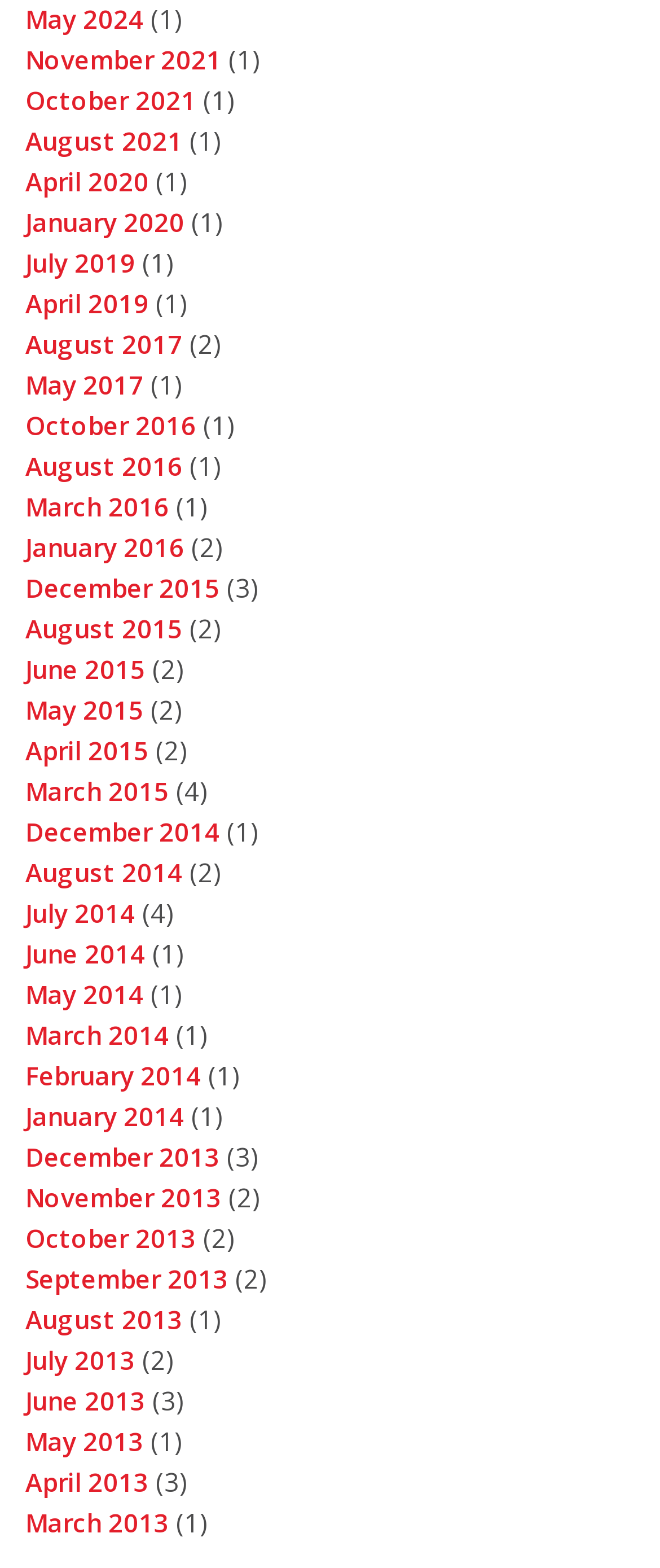Give a short answer using one word or phrase for the question:
How many links are there for August 2015?

2